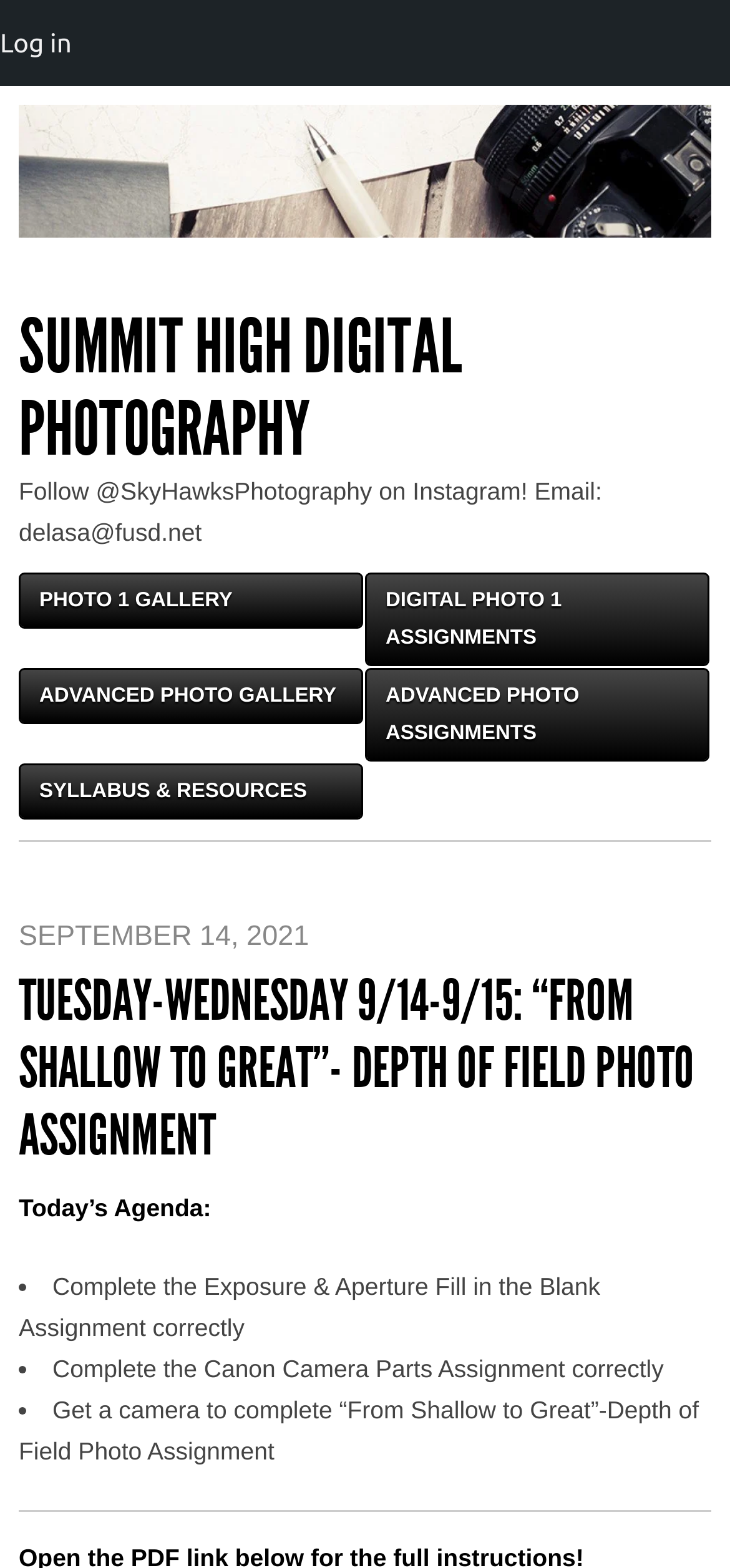Write a detailed summary of the webpage, including text, images, and layout.

This webpage appears to be a course page for a digital photography class, specifically for Tuesday and Wednesday, September 14-15. At the top of the page, there is a figure containing an image with the text "Summit High Digital Photography" and a link to "SUMMIT HIGH DIGITAL PHOTOGRAPHY". Below this, there is a static text element with the instructor's contact information, including an Instagram handle and email address.

To the right of the instructor's contact information, there are five links: "PHOTO 1 GALLERY", "DIGITAL PHOTO 1 ASSIGNMENTS", "ADVANCED PHOTO GALLERY", "ADVANCED PHOTO ASSIGNMENTS", and "SYLLABUS & RESOURCES". These links are arranged in two columns, with the first three links on the left and the last two links on the right.

Below these links, there is a header section with a time element displaying the date "SEPTEMBER 14, 2021". This is followed by a heading element with the title "TUESDAY-WEDNESDAY 9/14-9/15: “FROM SHALLOW TO GREAT”- DEPTH OF FIELD PHOTO ASSIGNMENT".

The main content of the page is a list of agenda items for the day, including completing assignments on exposure and aperture, Canon camera parts, and a depth of field photo assignment. Each item is preceded by a bullet point marker. At the bottom of the page, there is a horizontal separator line.

In the top-left corner of the page, there is a link to "Log in".